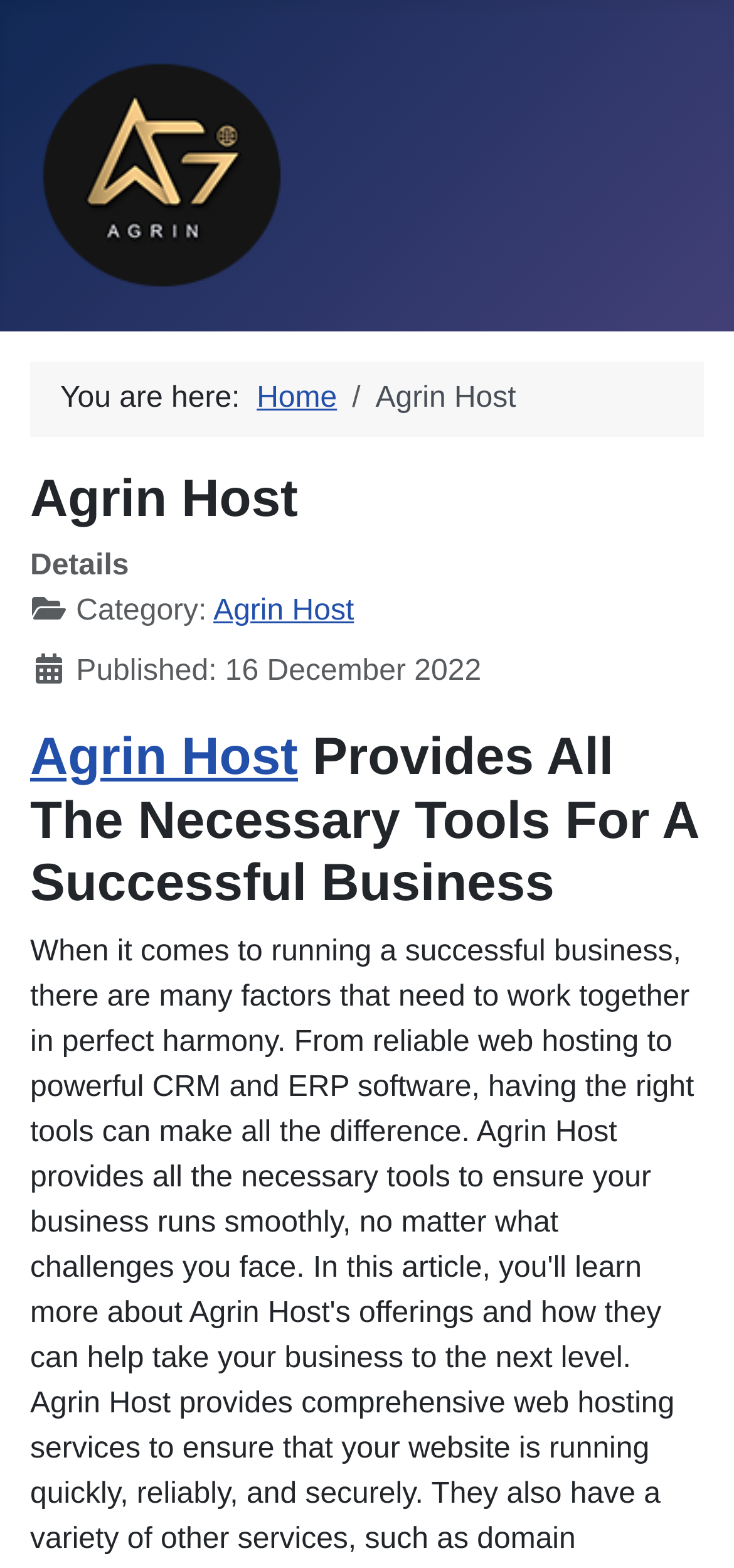What is the current page?
Please answer the question with a single word or phrase, referencing the image.

Agrin Host